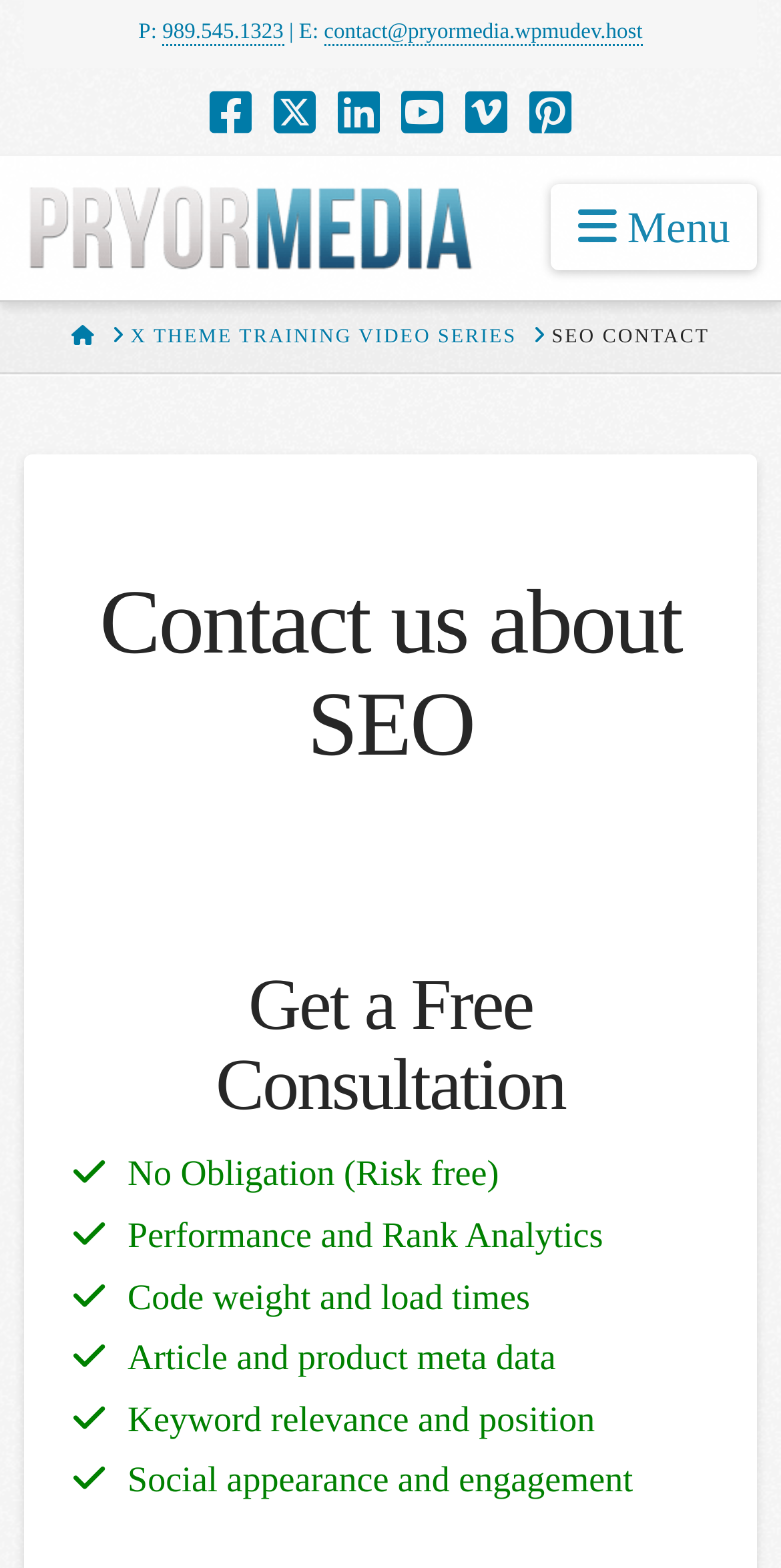What is the purpose of the free consultation?
Please answer the question with a detailed response using the information from the screenshot.

I found the purpose of the free consultation by looking at the heading 'Get a Free Consultation' and the surrounding text, which mentions assessing the current SEO situation.